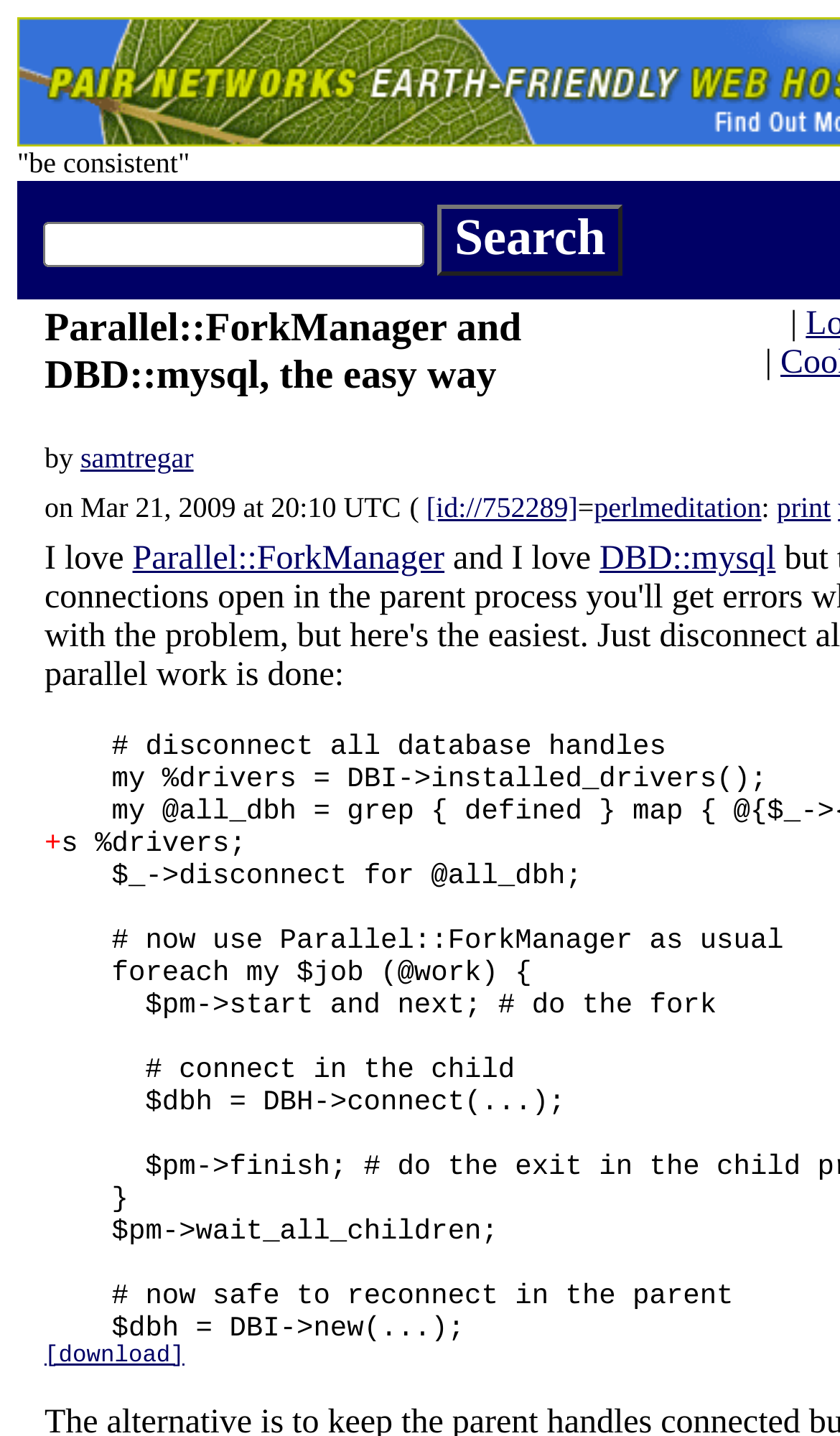Reply to the question with a single word or phrase:
Is the textbox required?

No